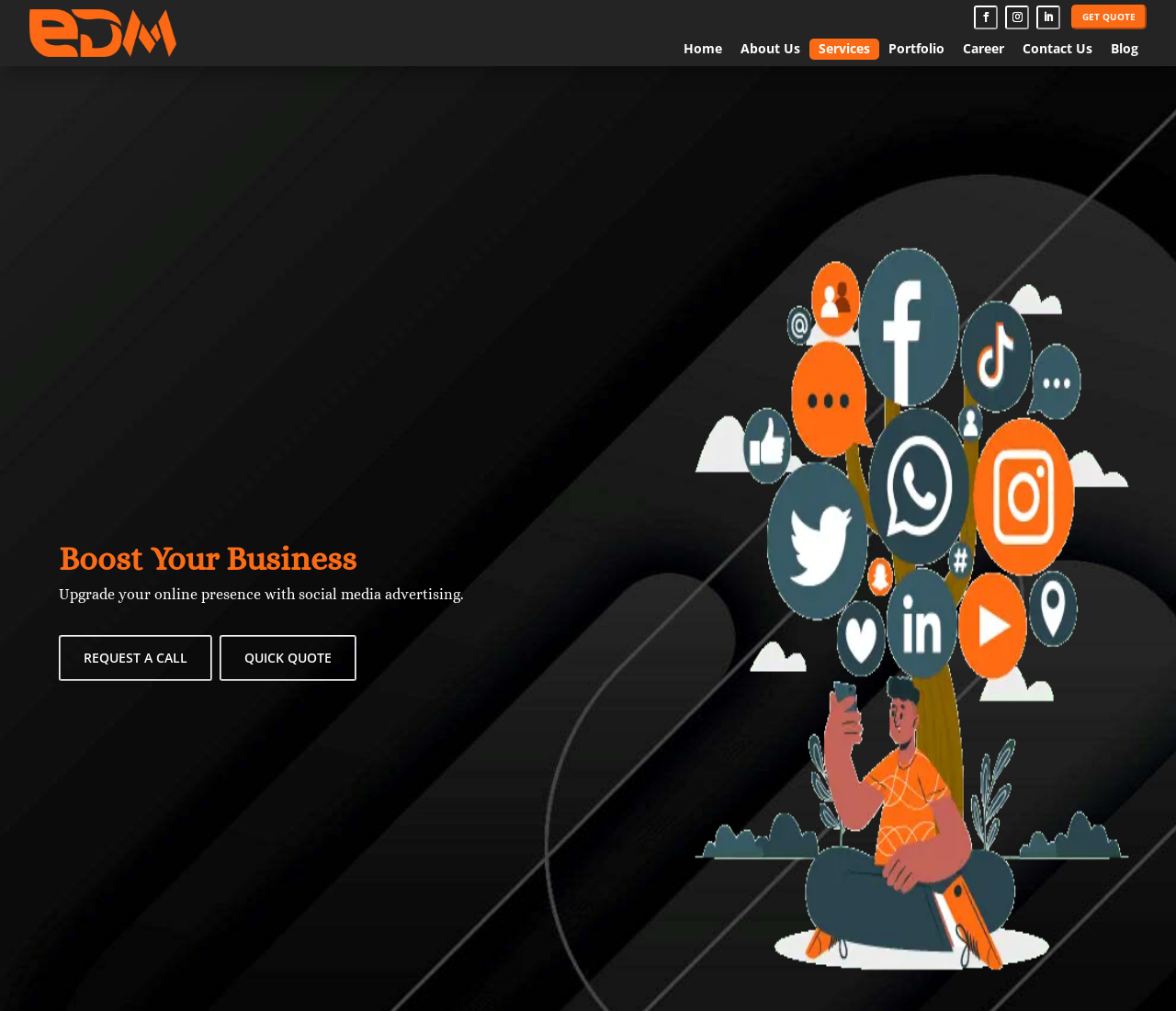Determine the coordinates of the bounding box that should be clicked to complete the instruction: "Click the GET QUOTE button". The coordinates should be represented by four float numbers between 0 and 1: [left, top, right, bottom].

[0.911, 0.005, 0.975, 0.029]